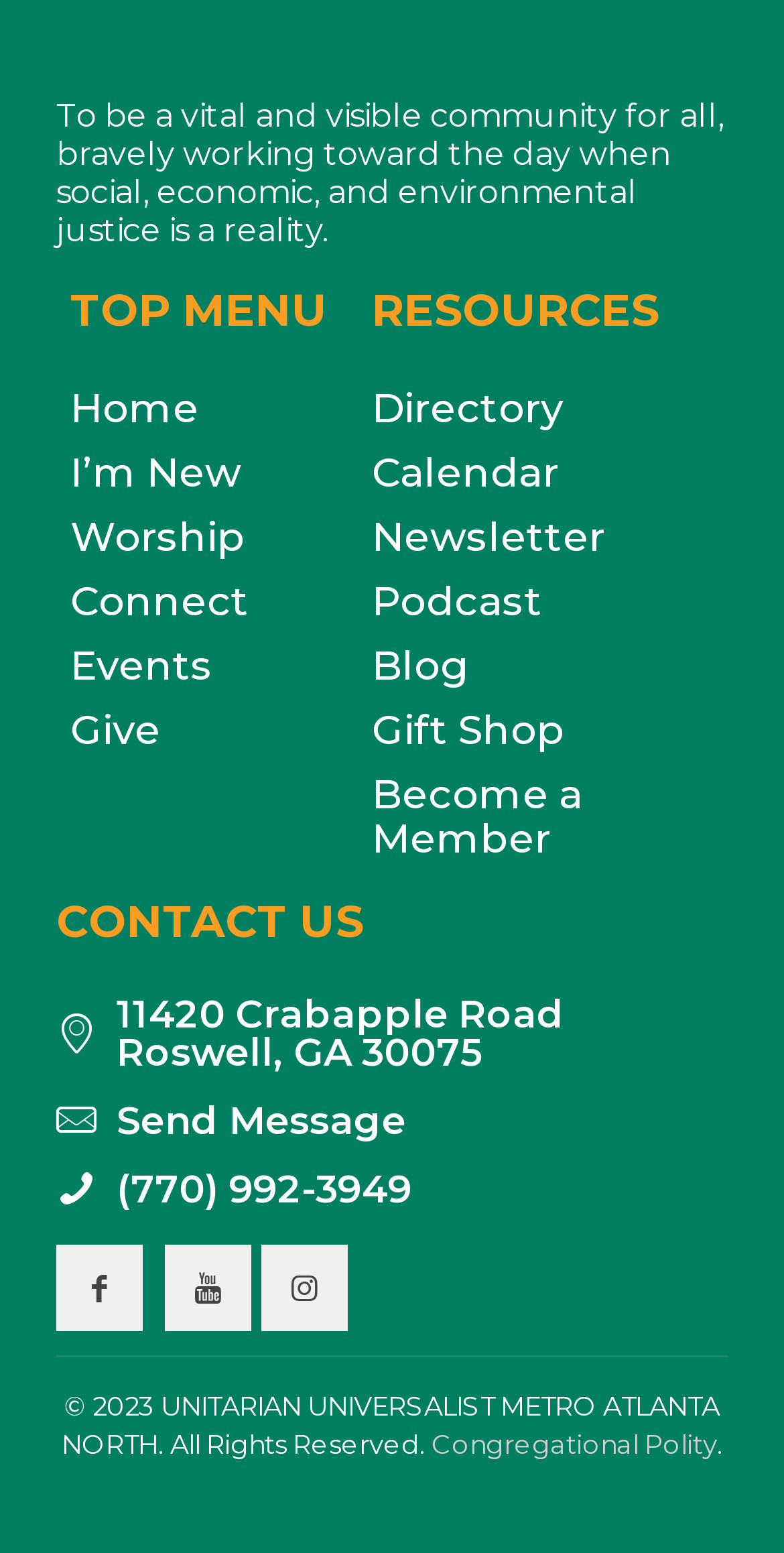Could you specify the bounding box coordinates for the clickable section to complete the following instruction: "Click on Home"?

[0.09, 0.242, 0.469, 0.284]